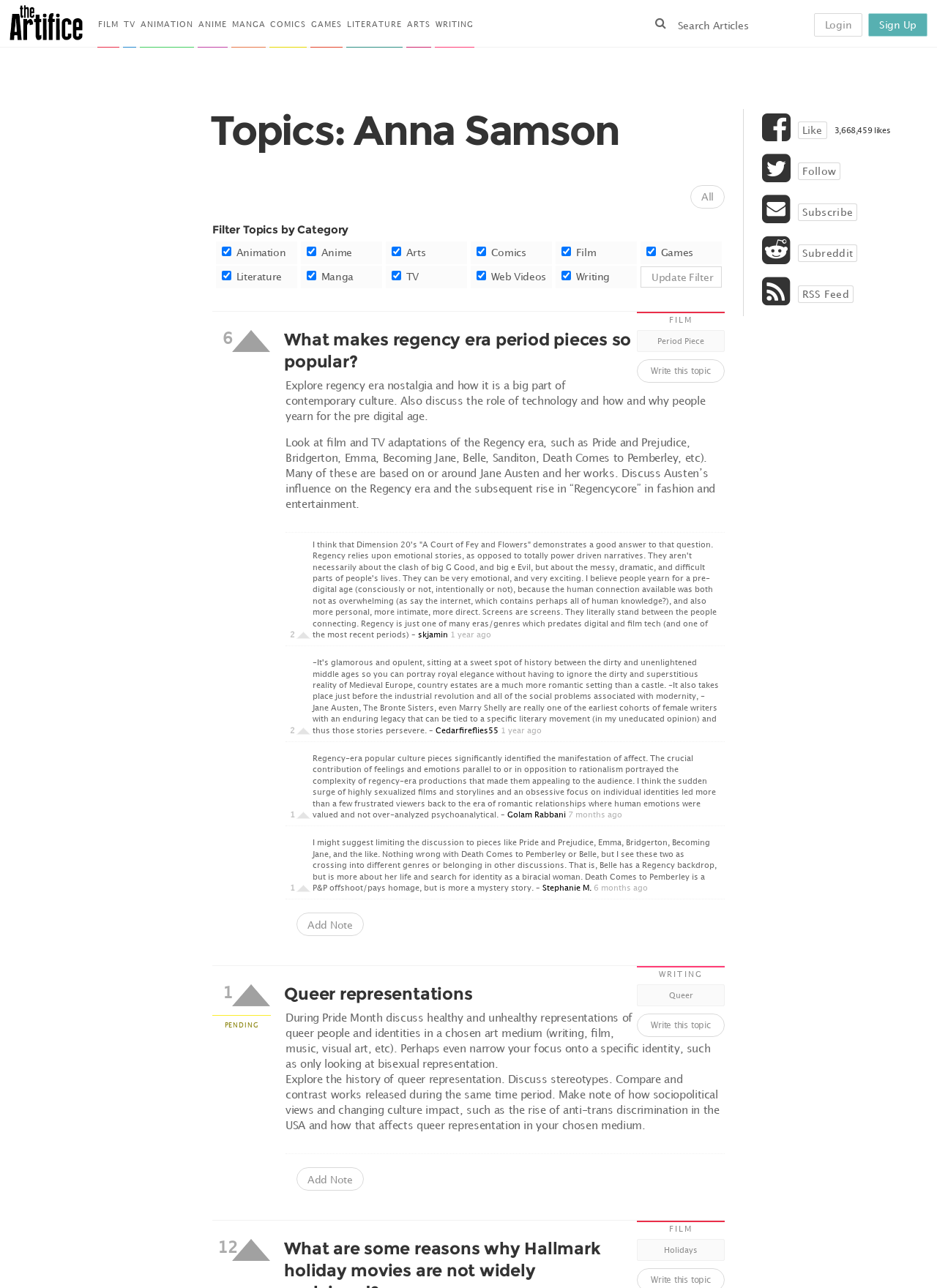Answer with a single word or phrase: 
How many comments are there under the 'What makes regency era period pieces so popular?' topic?

4